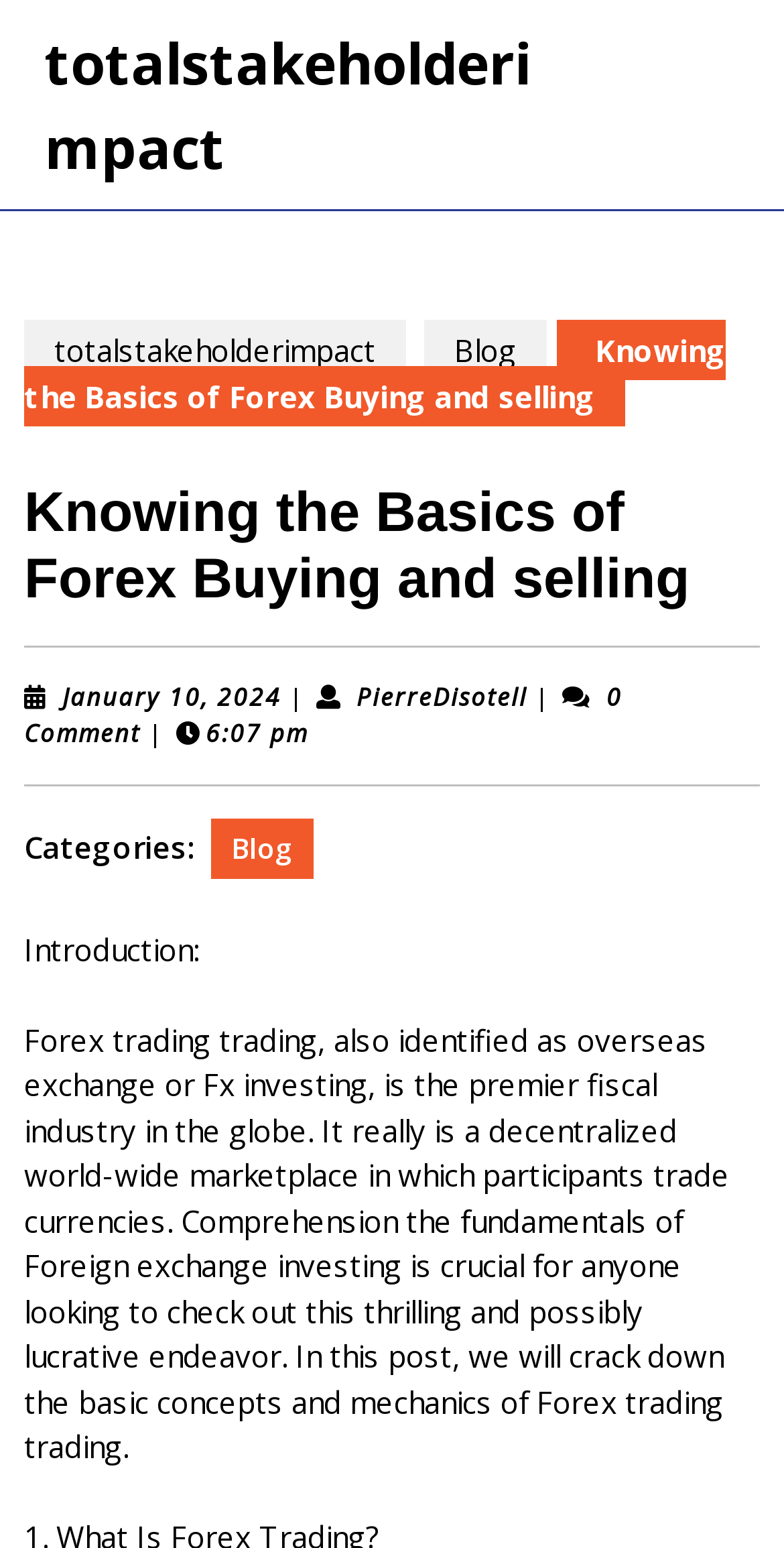What is the time of publication of this blog post?
Please ensure your answer to the question is detailed and covers all necessary aspects.

The time of publication of this blog post can be determined by looking at the text '6:07 pm' which appears next to the date 'January 10, 2024' and the author's name. This suggests that the blog post was published at 6:07 pm.